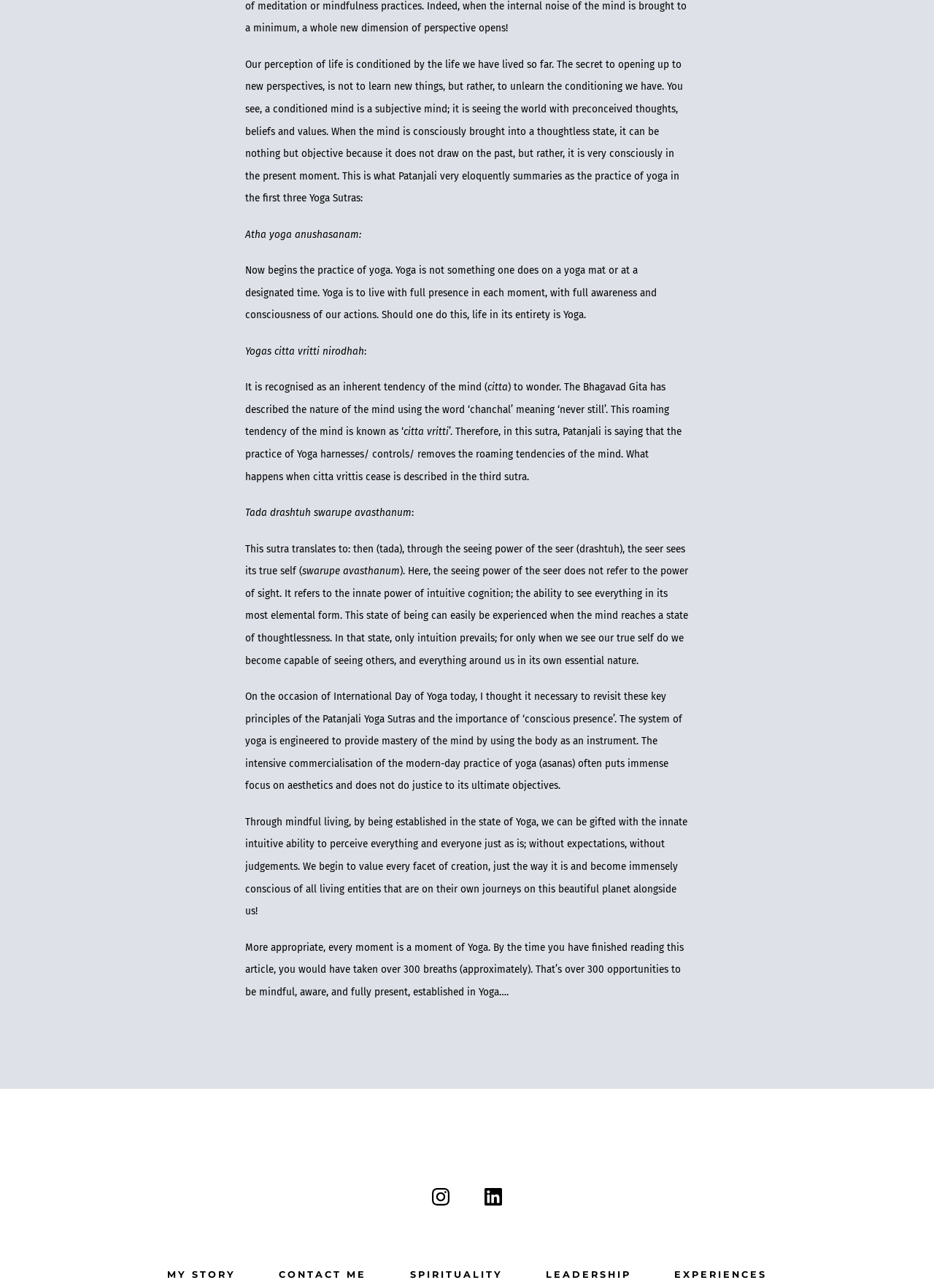Identify the bounding box coordinates for the UI element described as follows: "My Story". Ensure the coordinates are four float numbers between 0 and 1, formatted as [left, top, right, bottom].

[0.159, 0.981, 0.272, 0.999]